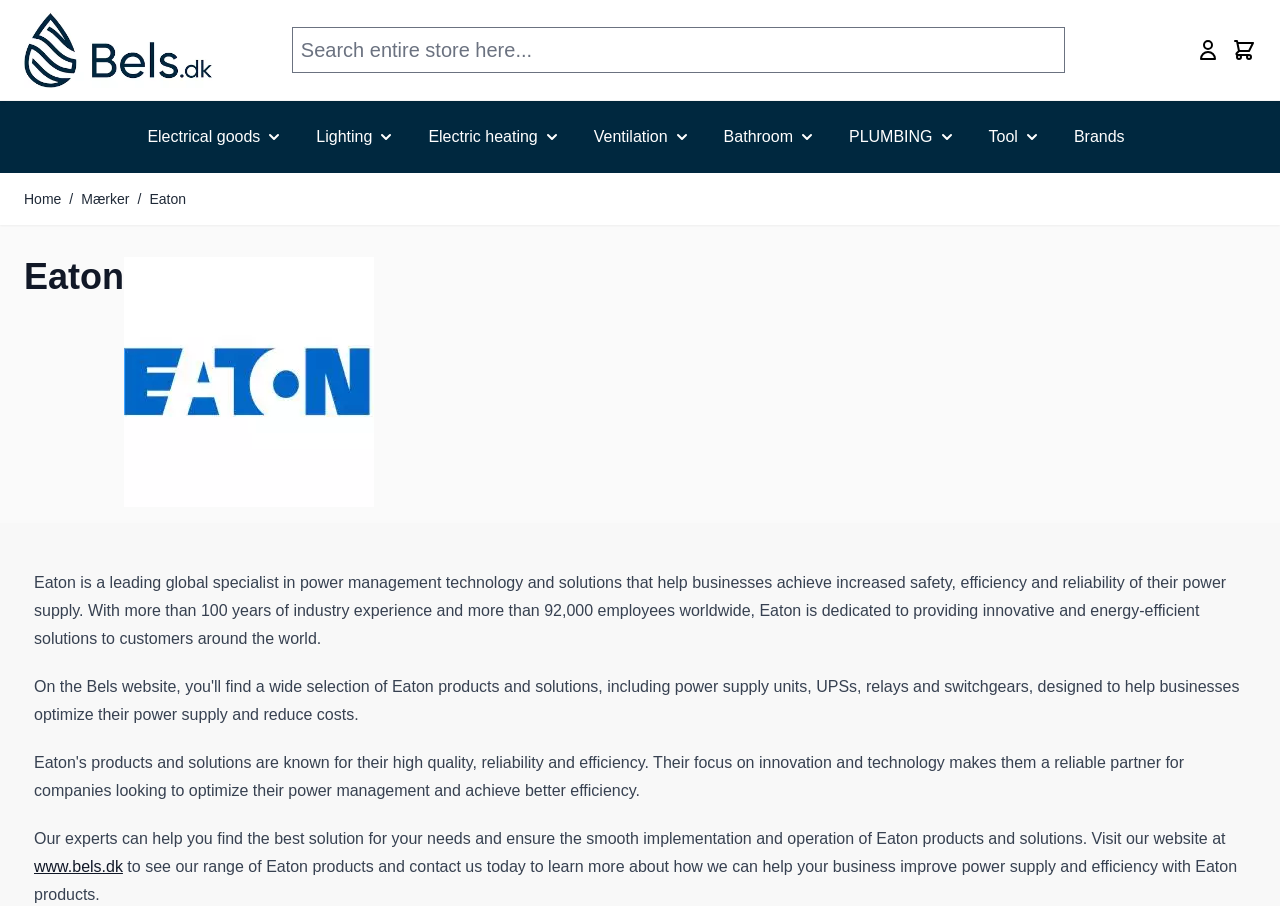Please provide a comprehensive answer to the question below using the information from the image: What is the company behind this webpage?

The webpage has a logo and contact information that mentions 'bels.dk', indicating that it is the company behind this webpage. The company is likely an authorized distributor or reseller of Eaton products.